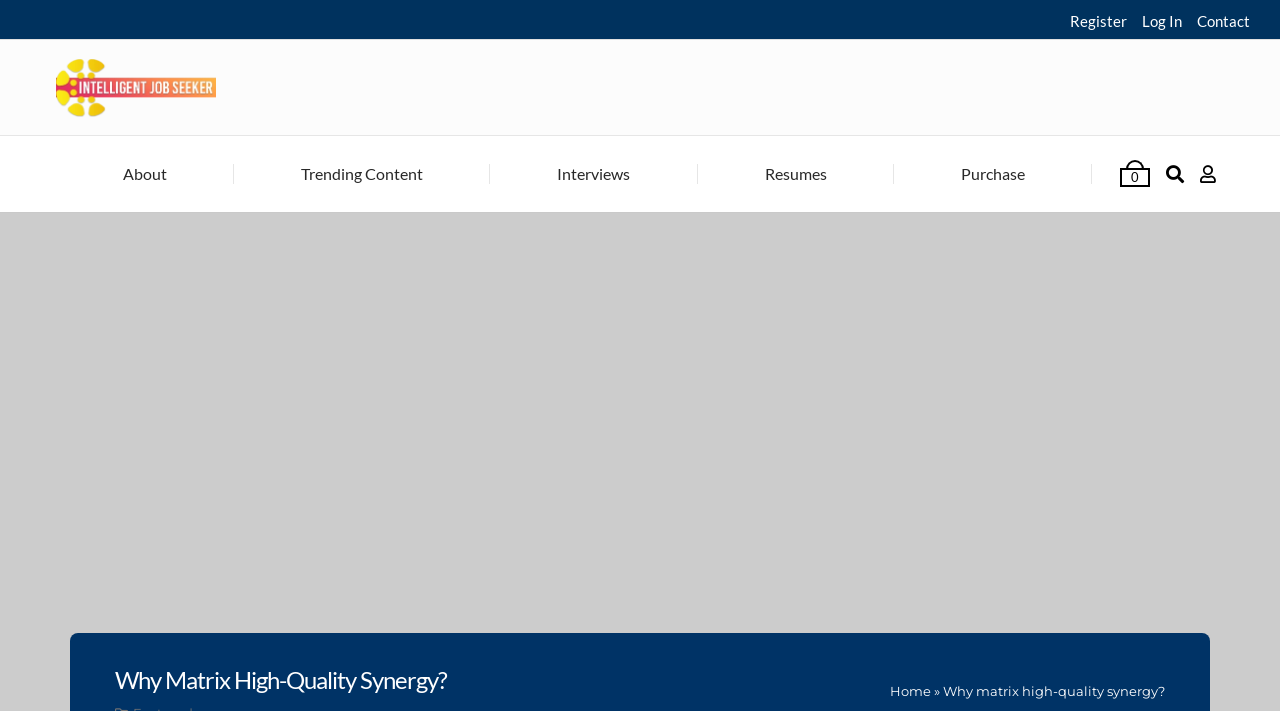Locate the bounding box coordinates of the element that needs to be clicked to carry out the instruction: "Click Contact". The coordinates should be given as four float numbers ranging from 0 to 1, i.e., [left, top, right, bottom].

[0.935, 0.0, 0.977, 0.059]